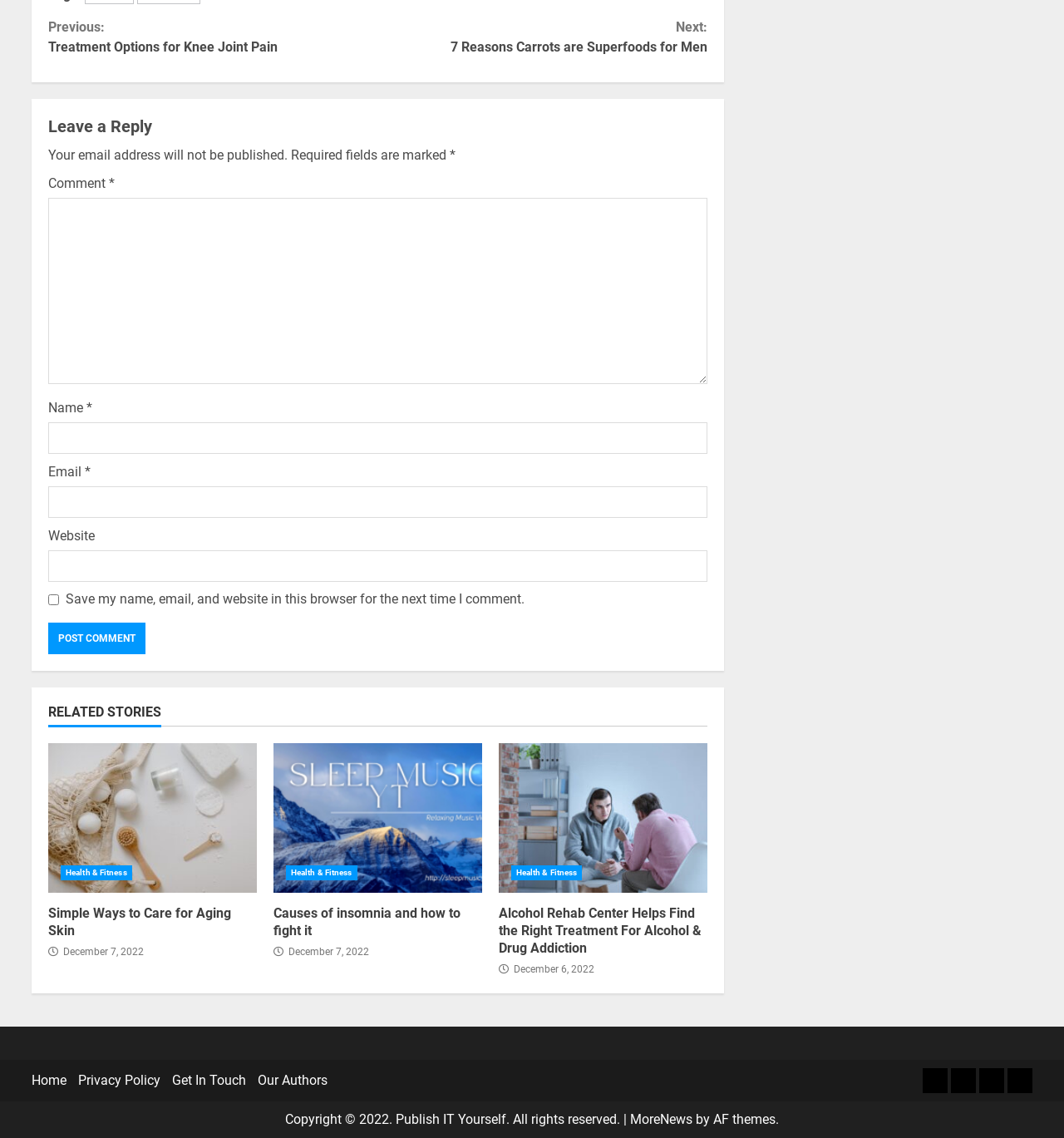Identify and provide the bounding box for the element described by: "online survey".

None